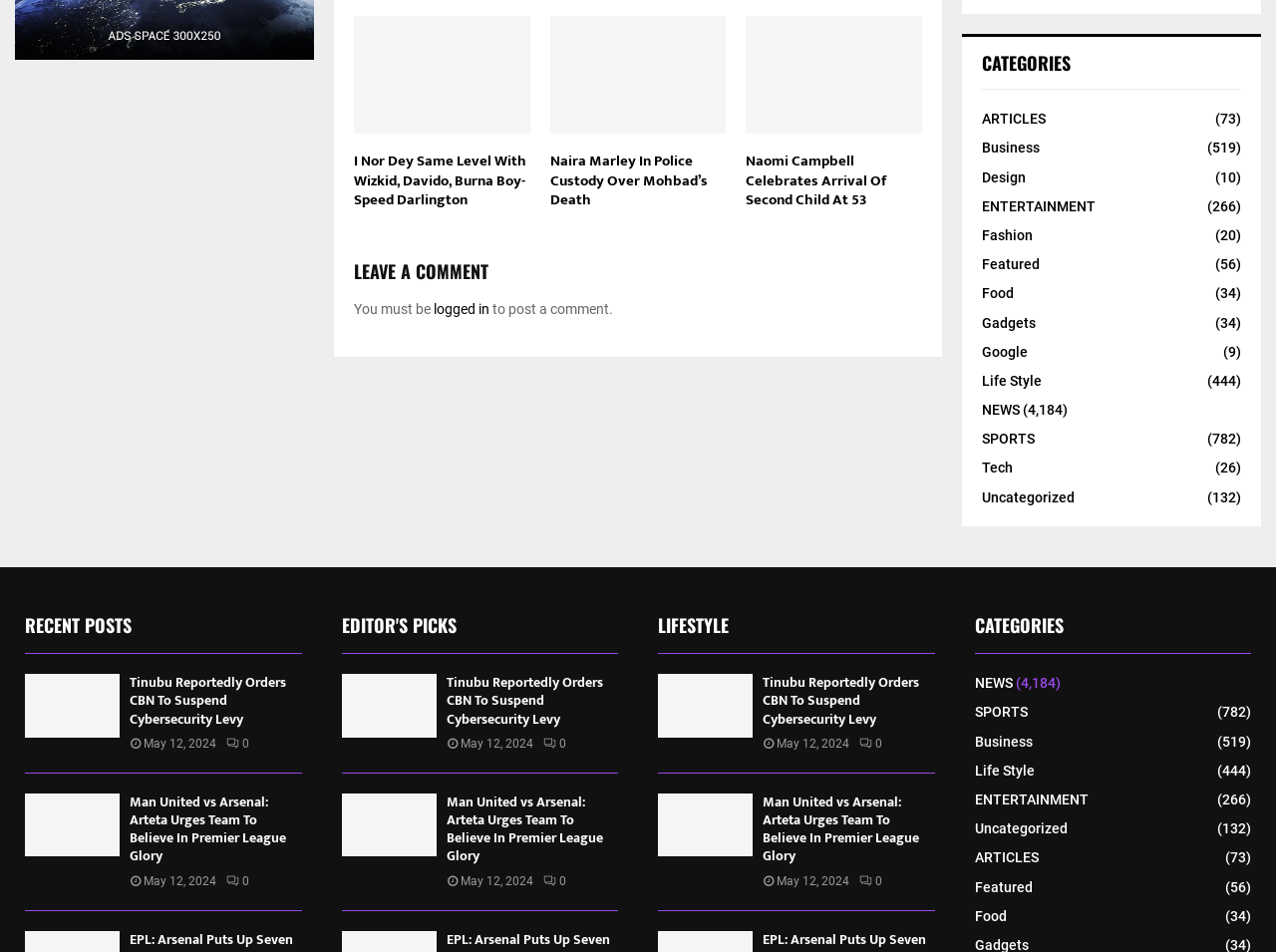Can users post comments on this webpage?
Provide an in-depth and detailed answer to the question.

The webpage has a 'LEAVE A COMMENT' section, which suggests that users can post comments on the articles. Additionally, there is a 'You must be logged in to post a comment' message, indicating that users need to log in to post comments.